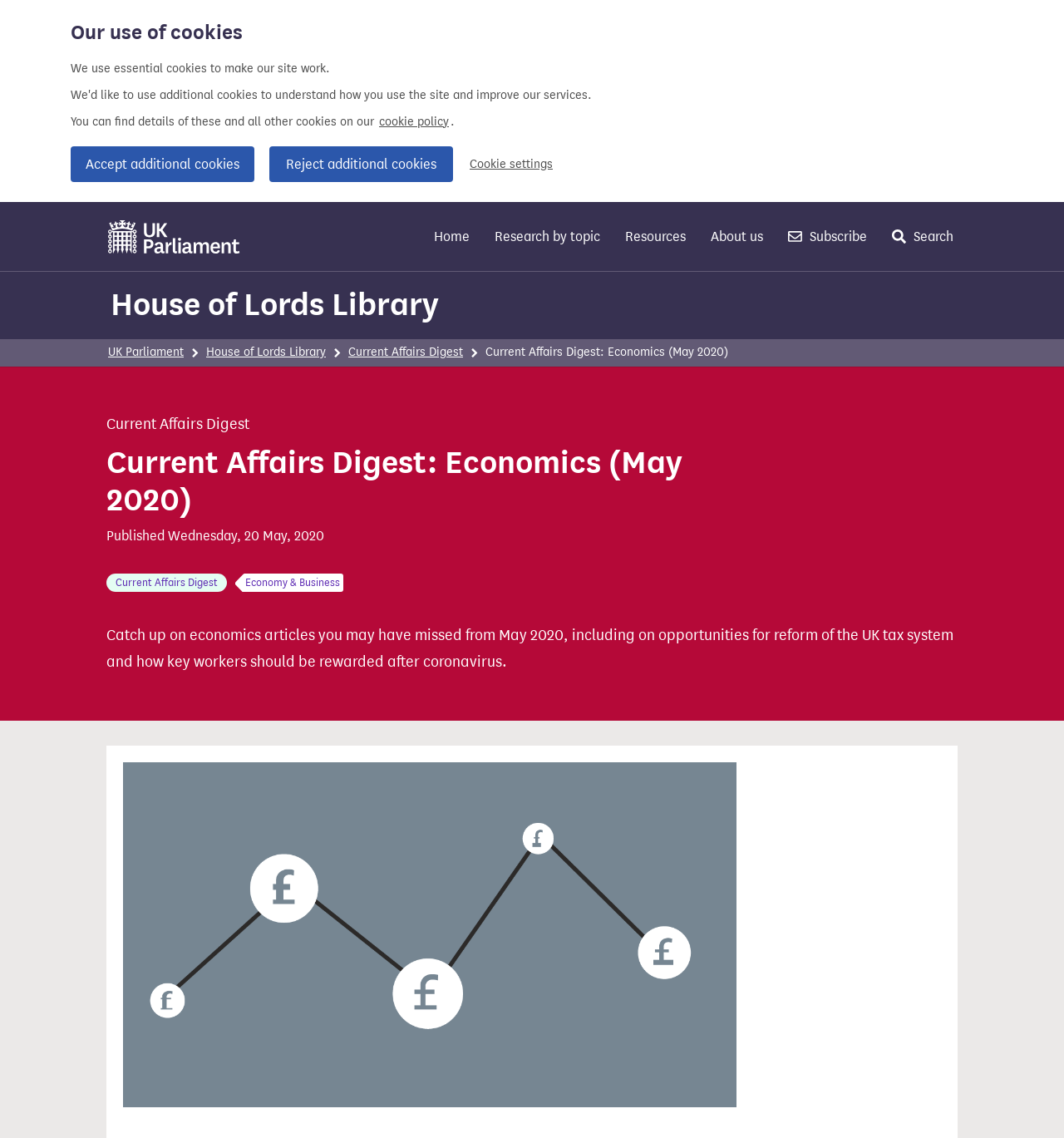What is the name of the library that published the current affairs digest?
Use the screenshot to answer the question with a single word or phrase.

House of Lords Library